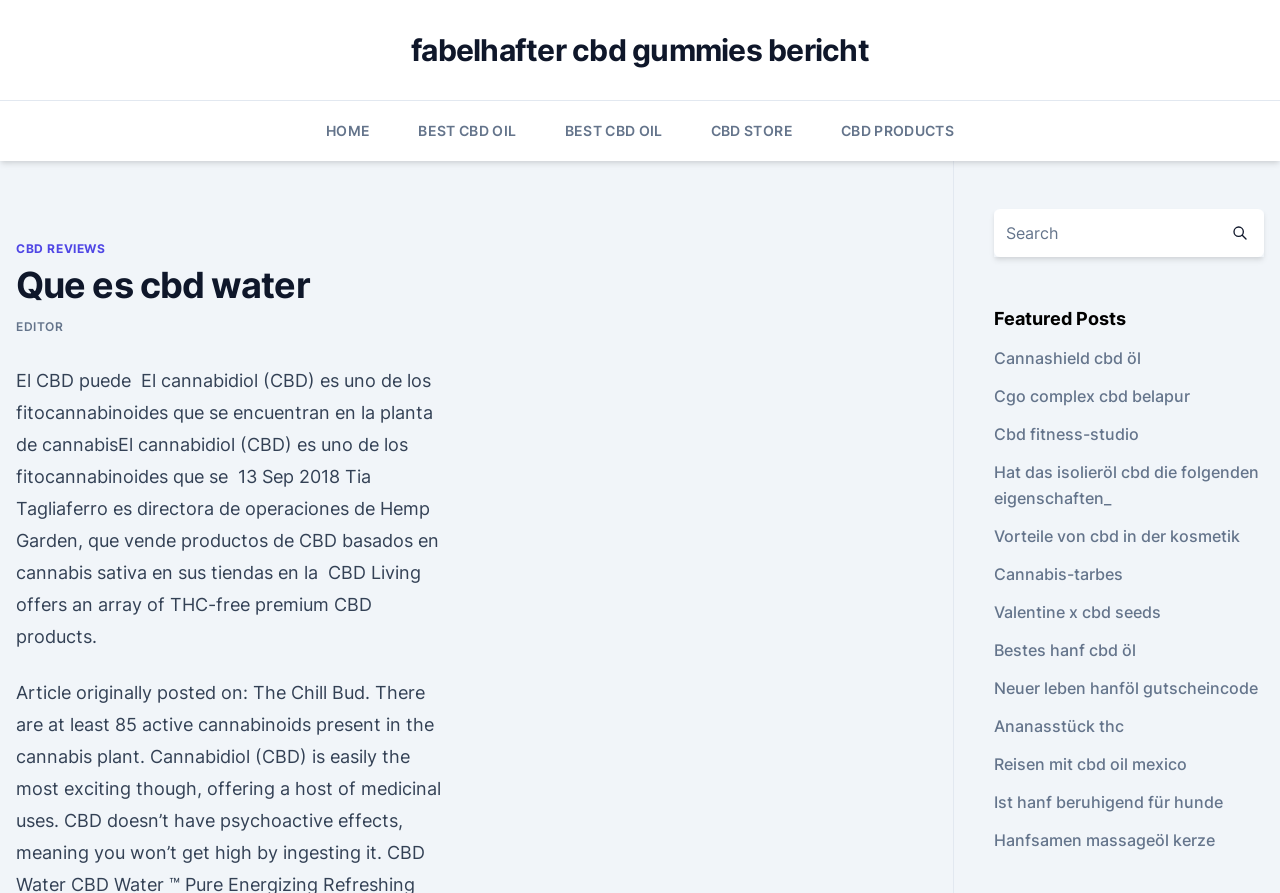What type of content is featured in the 'Featured Posts' section?
Please provide a comprehensive and detailed answer to the question.

The 'Featured Posts' section contains a list of links to articles with titles such as 'Cannashield cbd öl', 'Cgo complex cbd belapur', and 'Hat das isolieröl cbd die folgenden eigenschaften_'. This suggests that the section is featuring links to CBD-related articles or blog posts.